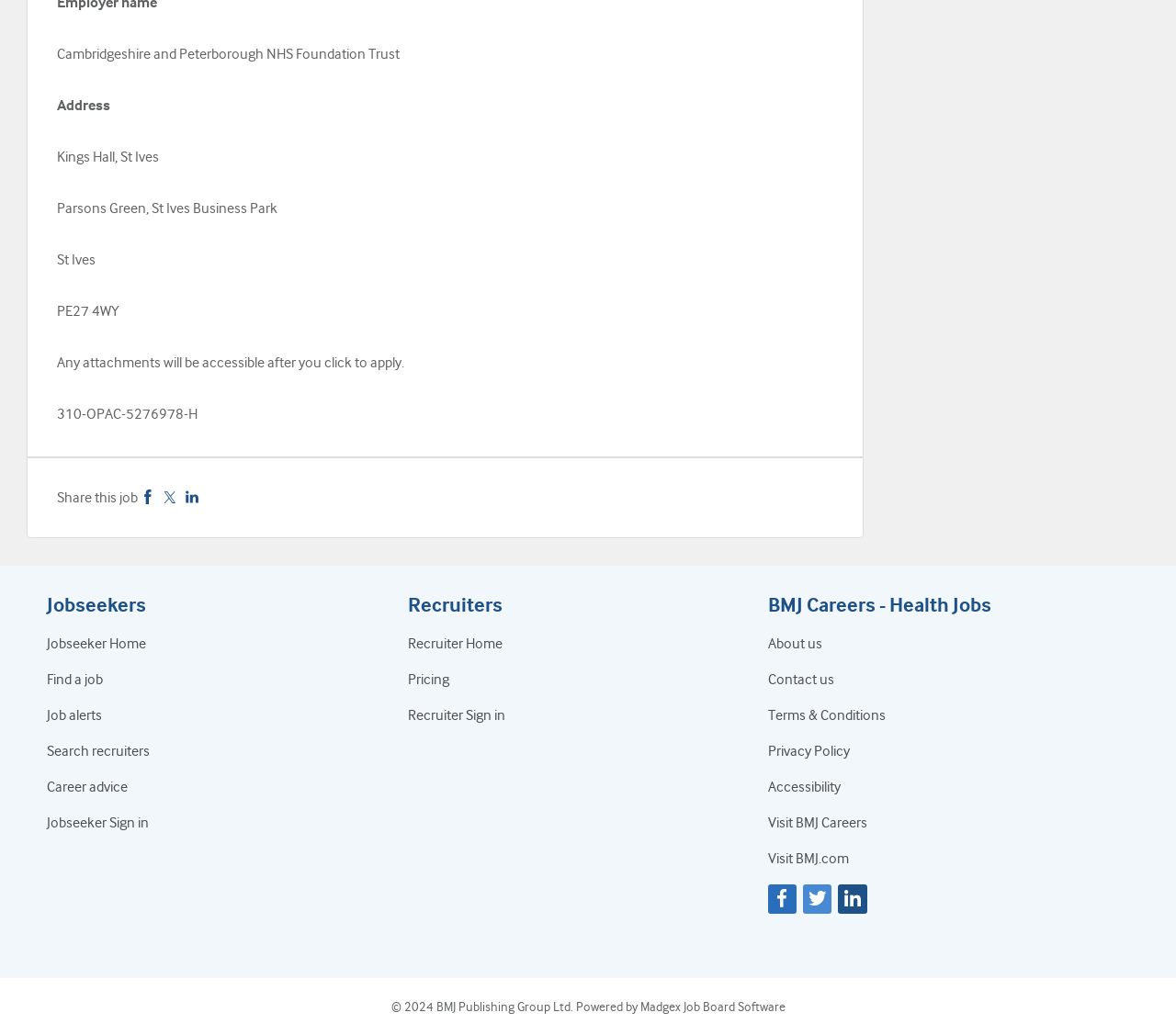Please identify the bounding box coordinates of the region to click in order to complete the task: "Sign in as a Jobseeker". The coordinates must be four float numbers between 0 and 1, specified as [left, top, right, bottom].

[0.04, 0.787, 0.127, 0.803]